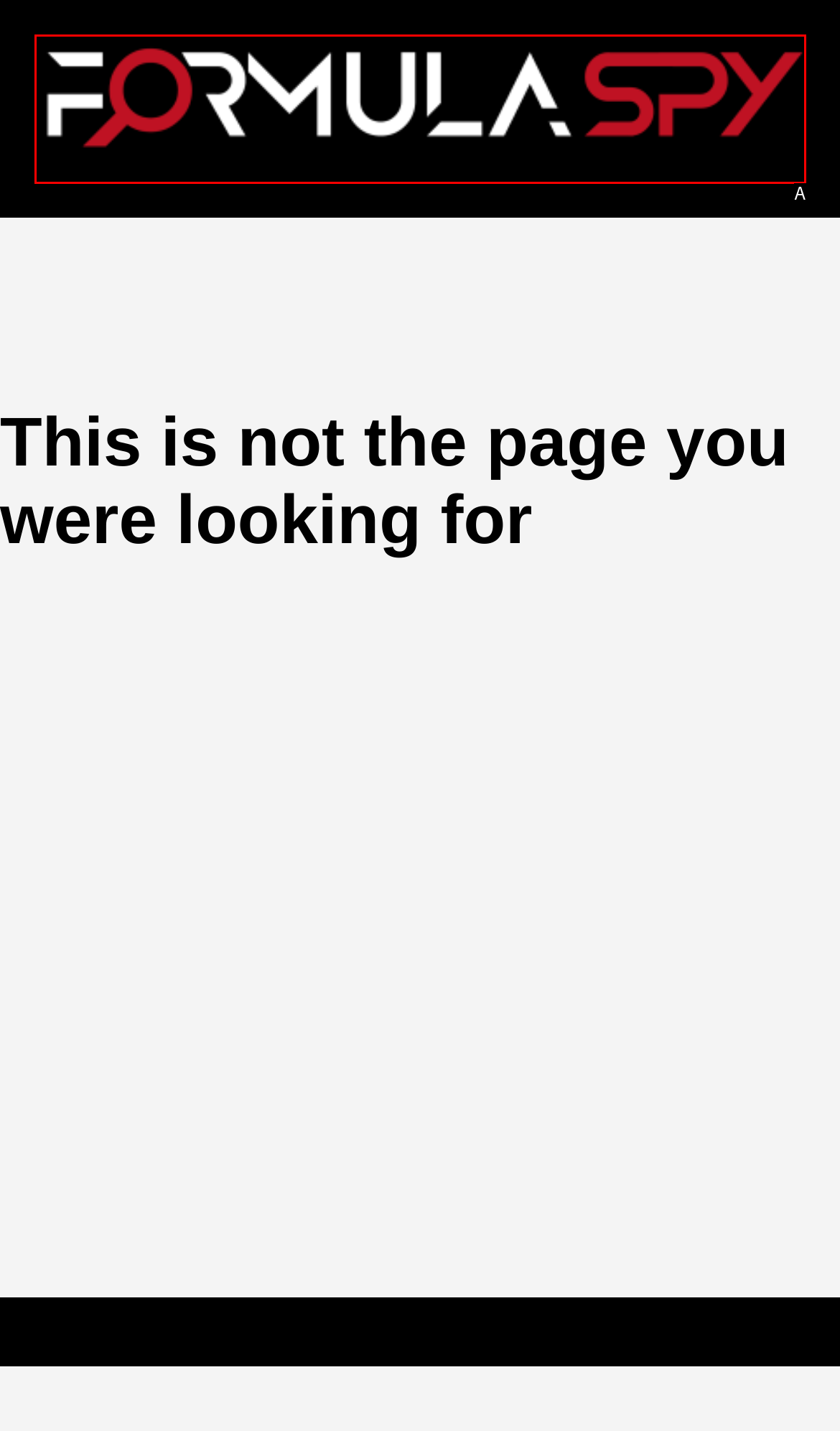Find the option that best fits the description: alt="FormulaSpy". Answer with the letter of the option.

A